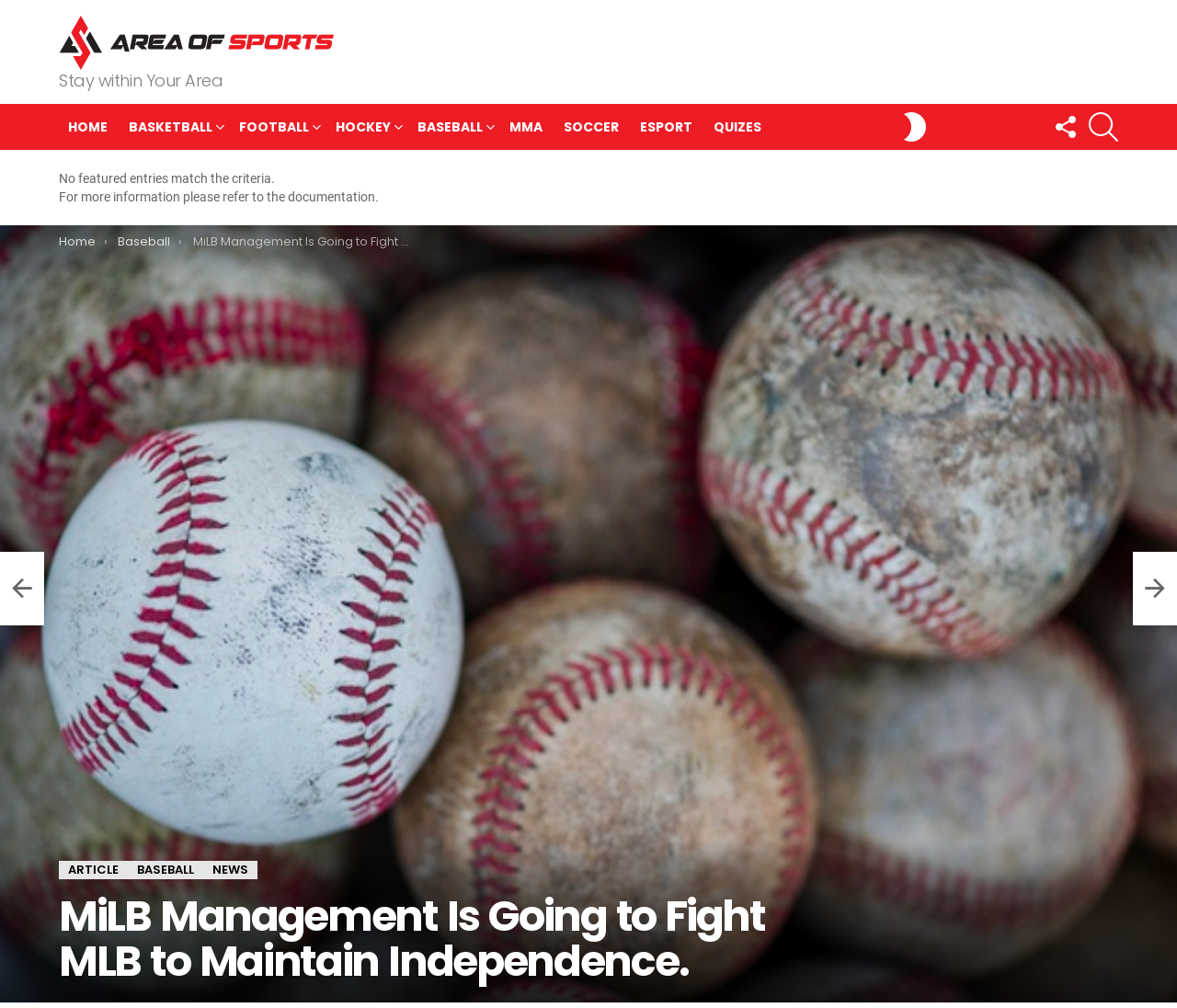What is the current section of the webpage?
Please provide a comprehensive and detailed answer to the question.

I determined the current section by looking at the breadcrumbs navigation at the bottom of the webpage, which shows 'Home > Baseball > MiLB Management Is Going to Fight MLB to Maintain Independence.', indicating that the current section is related to baseball.